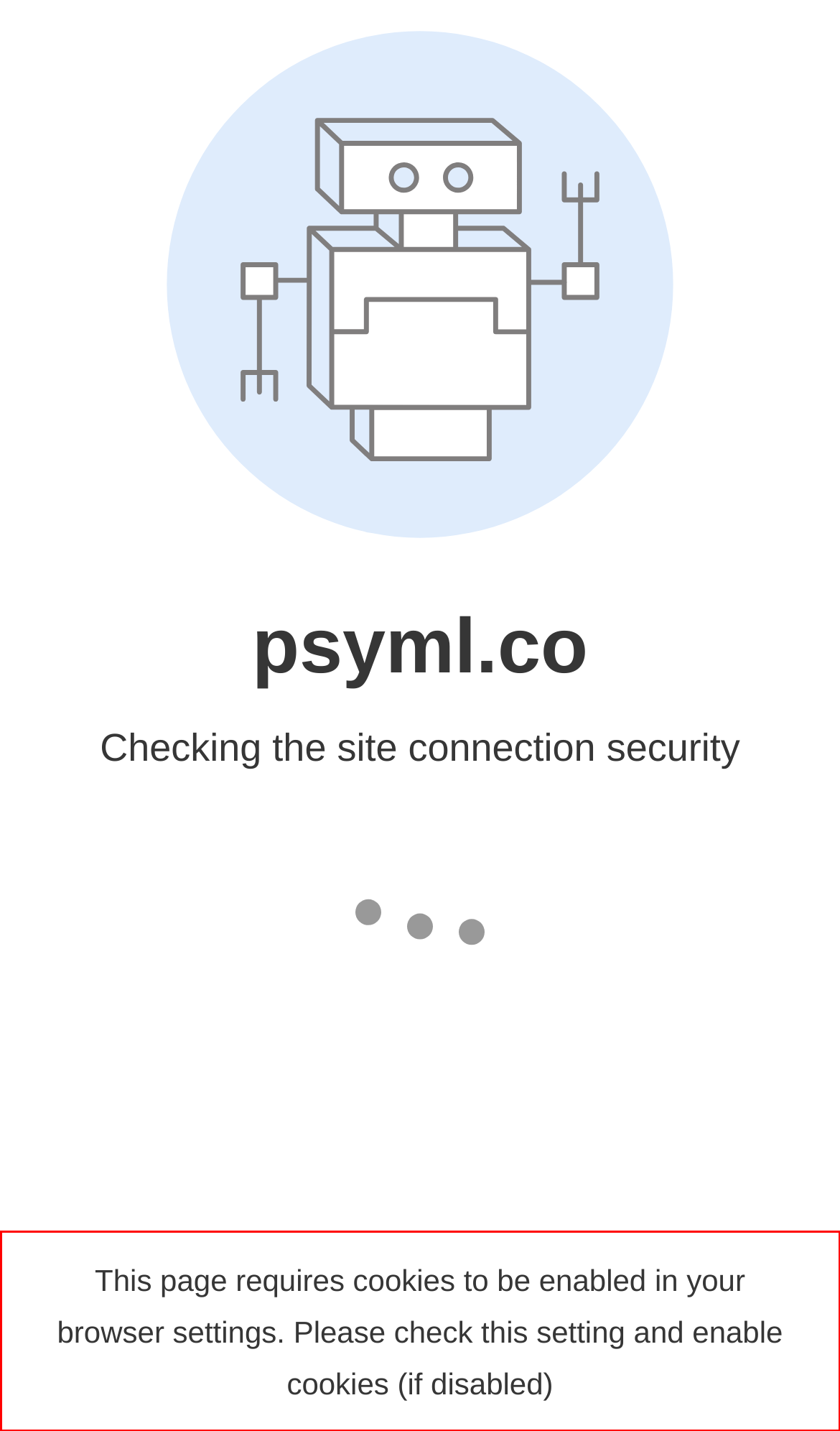You are presented with a screenshot containing a red rectangle. Extract the text found inside this red bounding box.

This page requires cookies to be enabled in your browser settings. Please check this setting and enable cookies (if disabled)